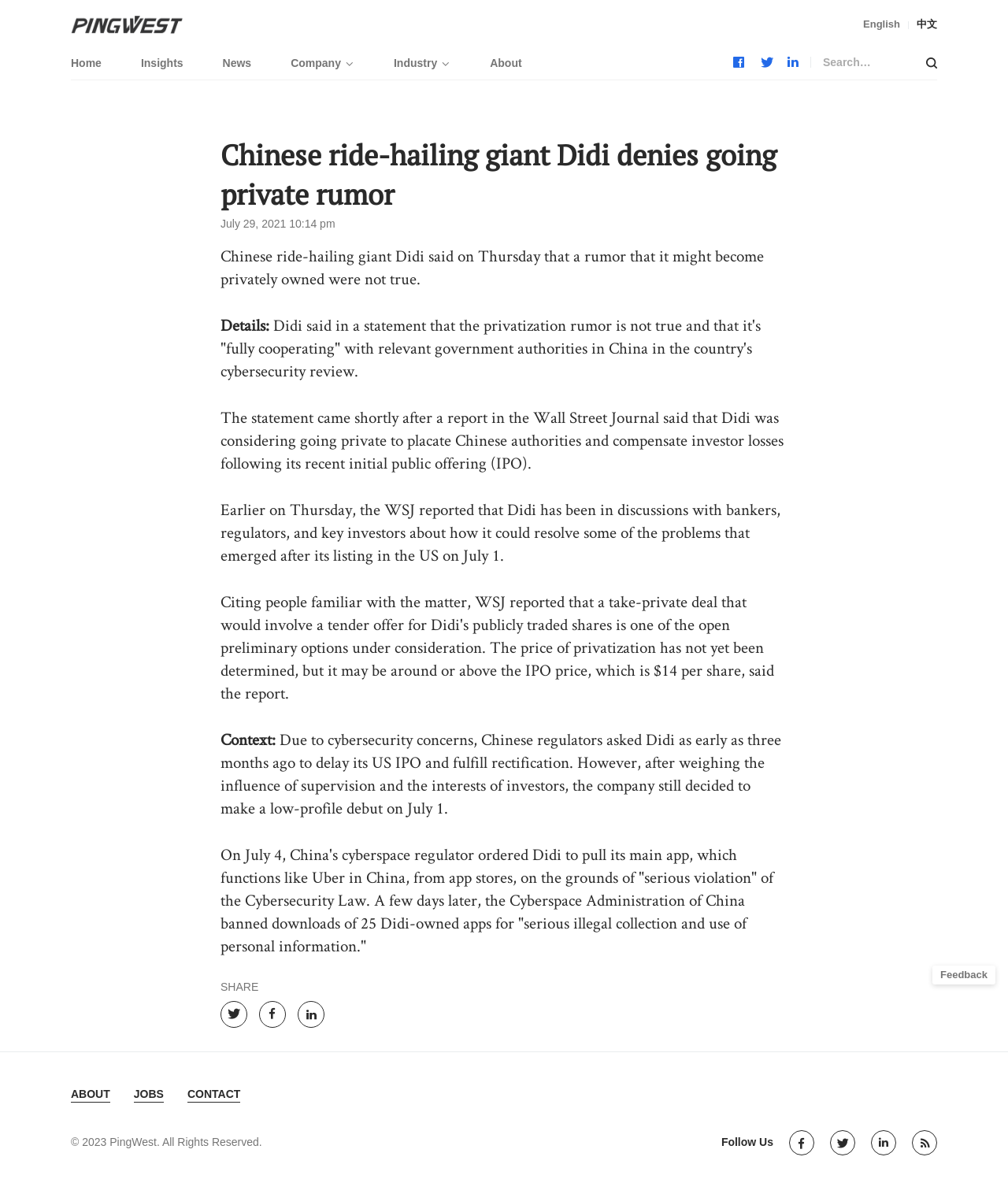Respond to the question below with a single word or phrase: What is the name of the Chinese ride-hailing giant mentioned in the article?

Didi